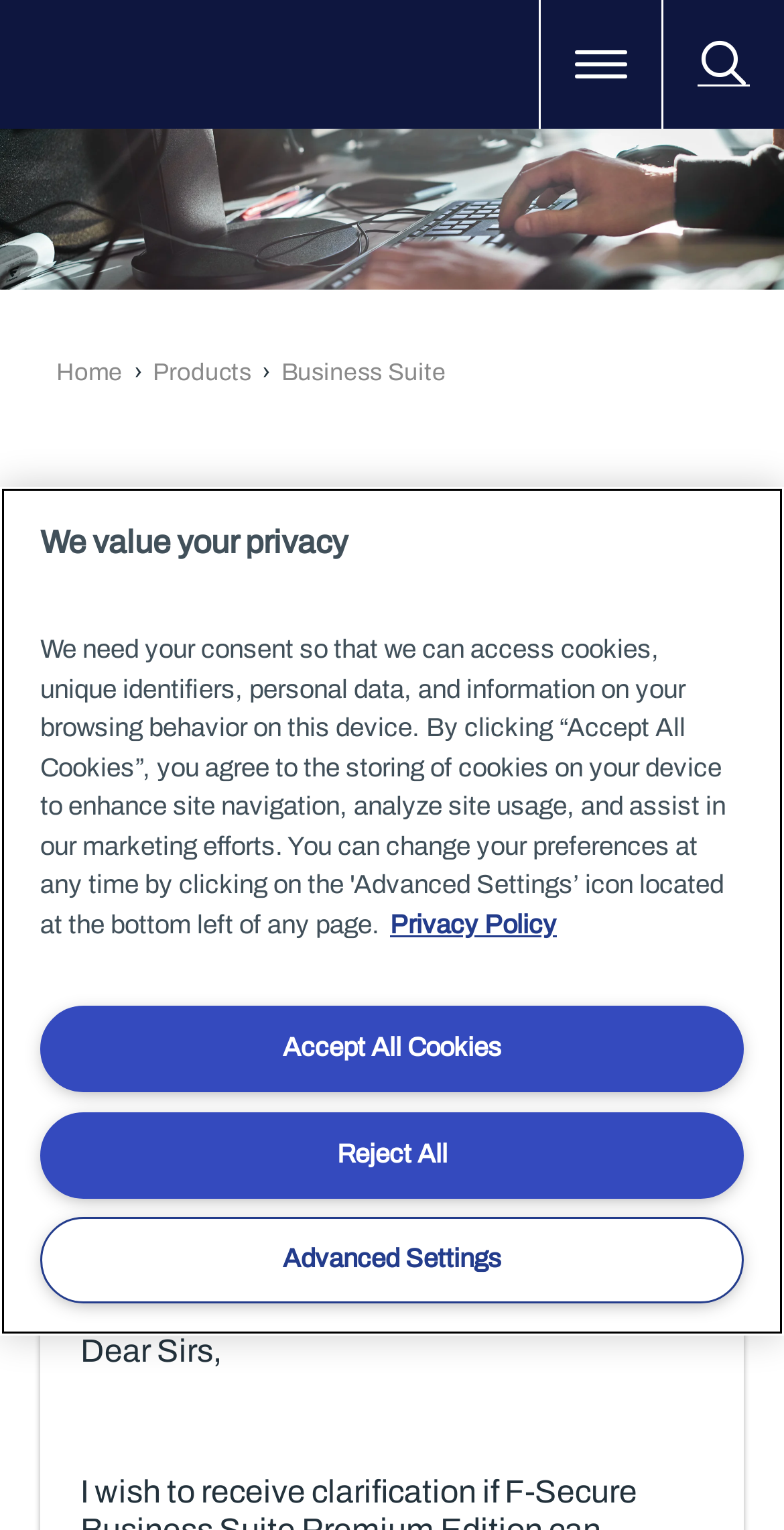Can you show the bounding box coordinates of the region to click on to complete the task described in the instruction: "Read about Virginia Clay"?

None